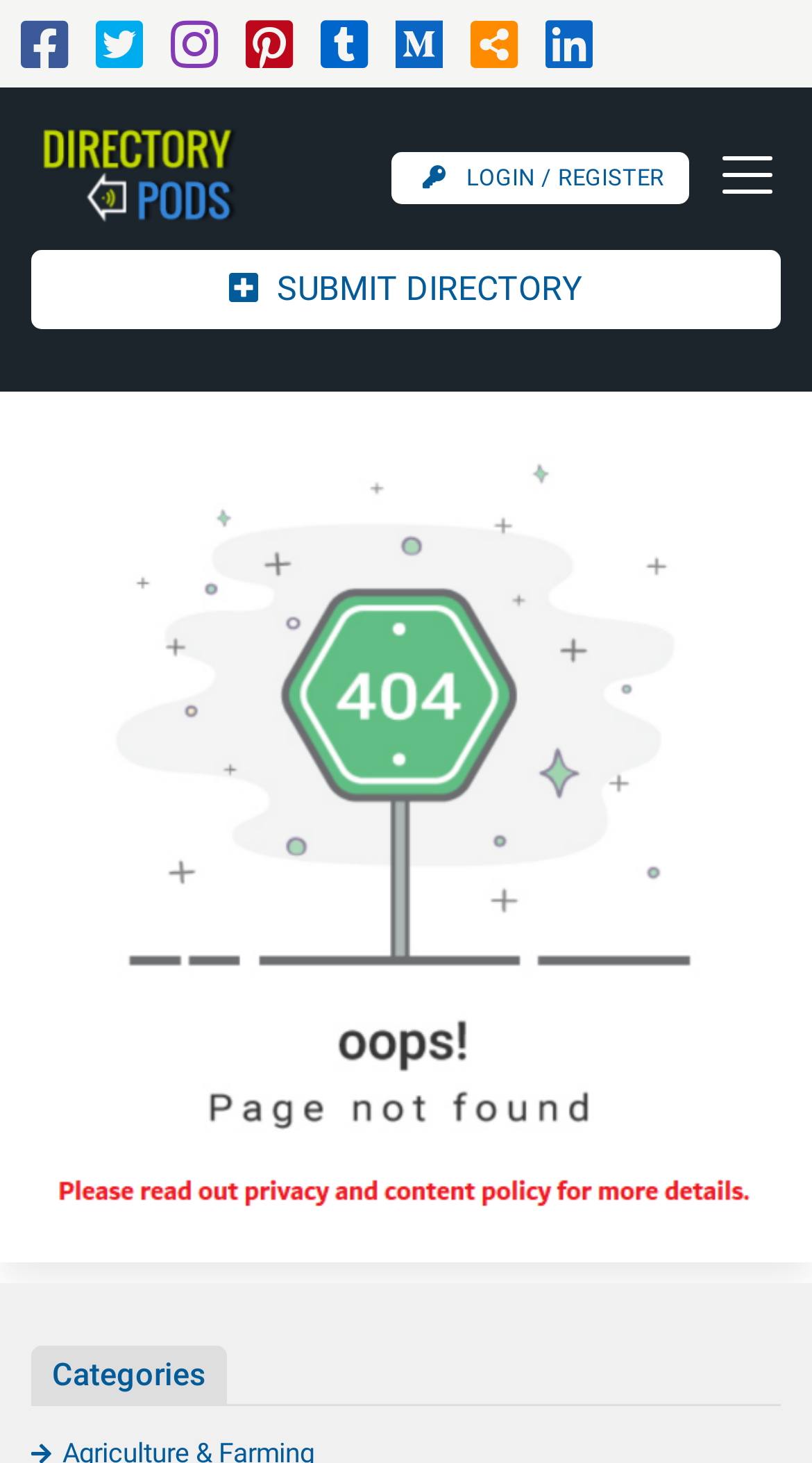Present a detailed account of what is displayed on the webpage.

The webpage displays a "Page not found" error message. At the top left, there is a logo of "directorypods.com" accompanied by a series of 9 social media links, each represented by an icon, aligned horizontally. Below the logo, there is a "LOGIN / REGISTER" button. 

To the right of the logo, there is a navigation toggle button labeled "Toggle navigation". 

The main content of the page is an "Error Page" image, which occupies most of the page. Above the image, there is a prominent call-to-action button labeled "SUBMIT DIRECTORY" at the top right corner. 

At the bottom of the page, there is a heading titled "Categories".